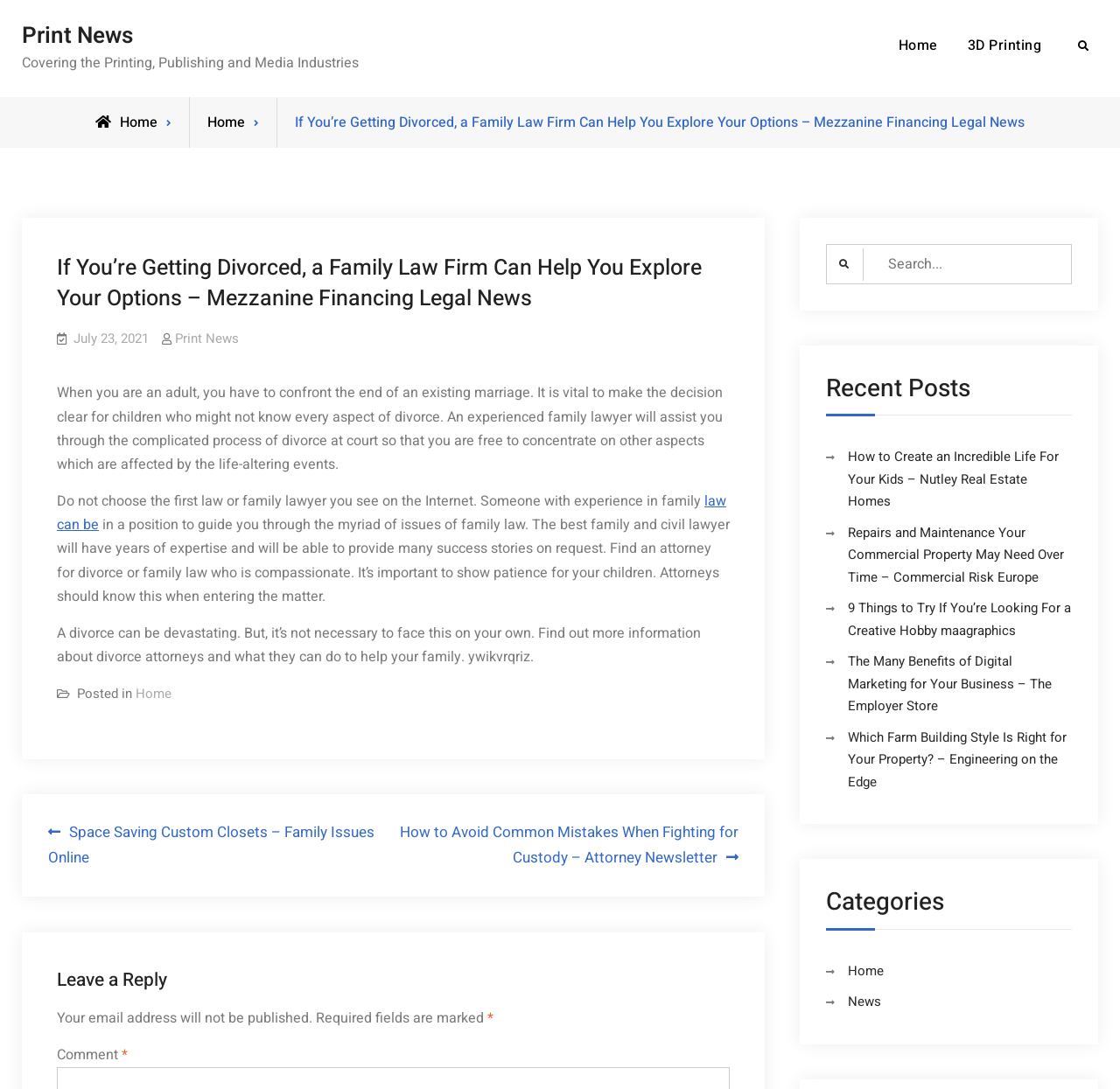Please determine the bounding box coordinates of the element to click on in order to accomplish the following task: "Search for something". Ensure the coordinates are four float numbers ranging from 0 to 1, i.e., [left, top, right, bottom].

[0.953, 0.028, 0.98, 0.056]